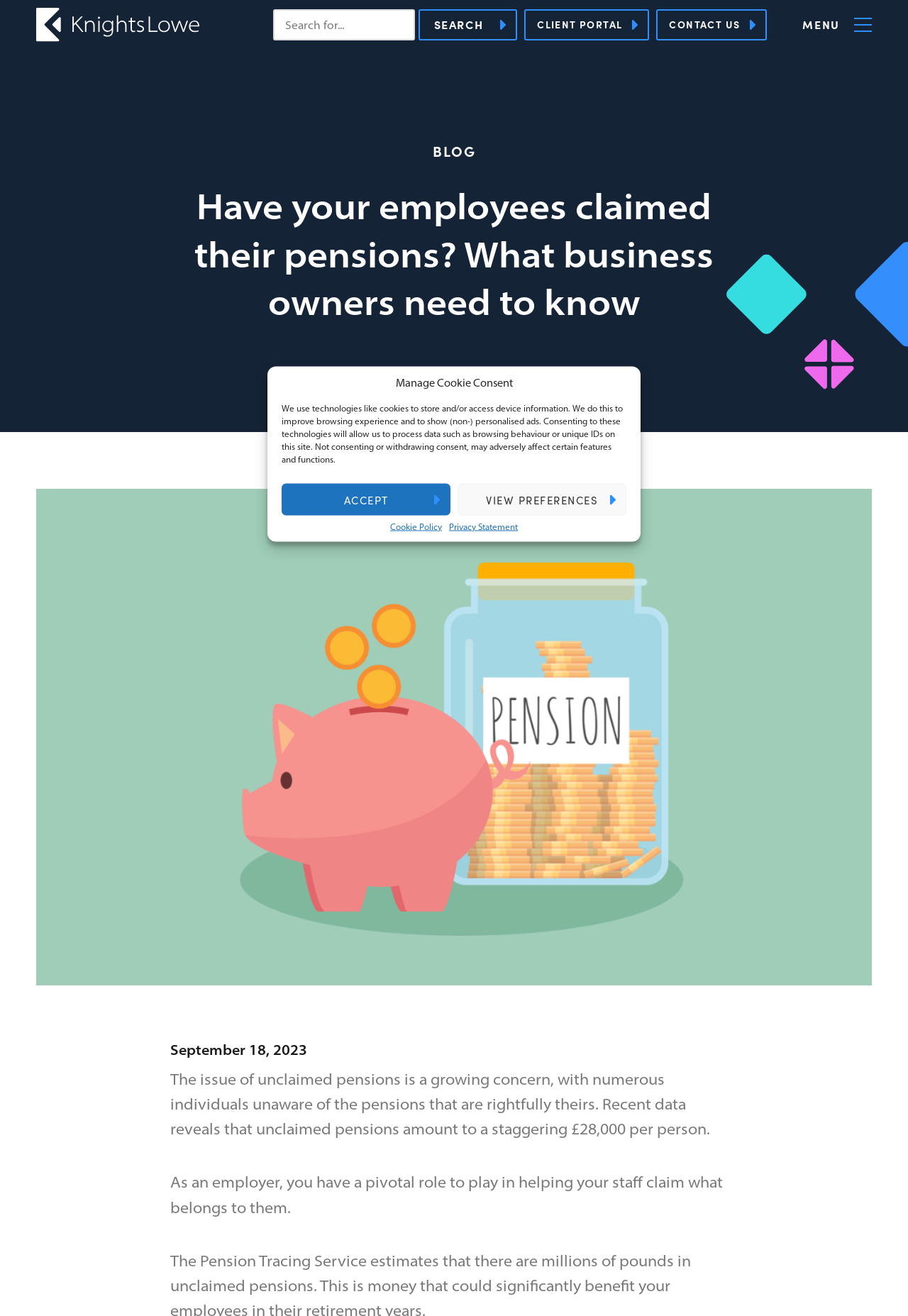Extract the primary heading text from the webpage.

Have your employees claimed their pensions? What business owners need to know